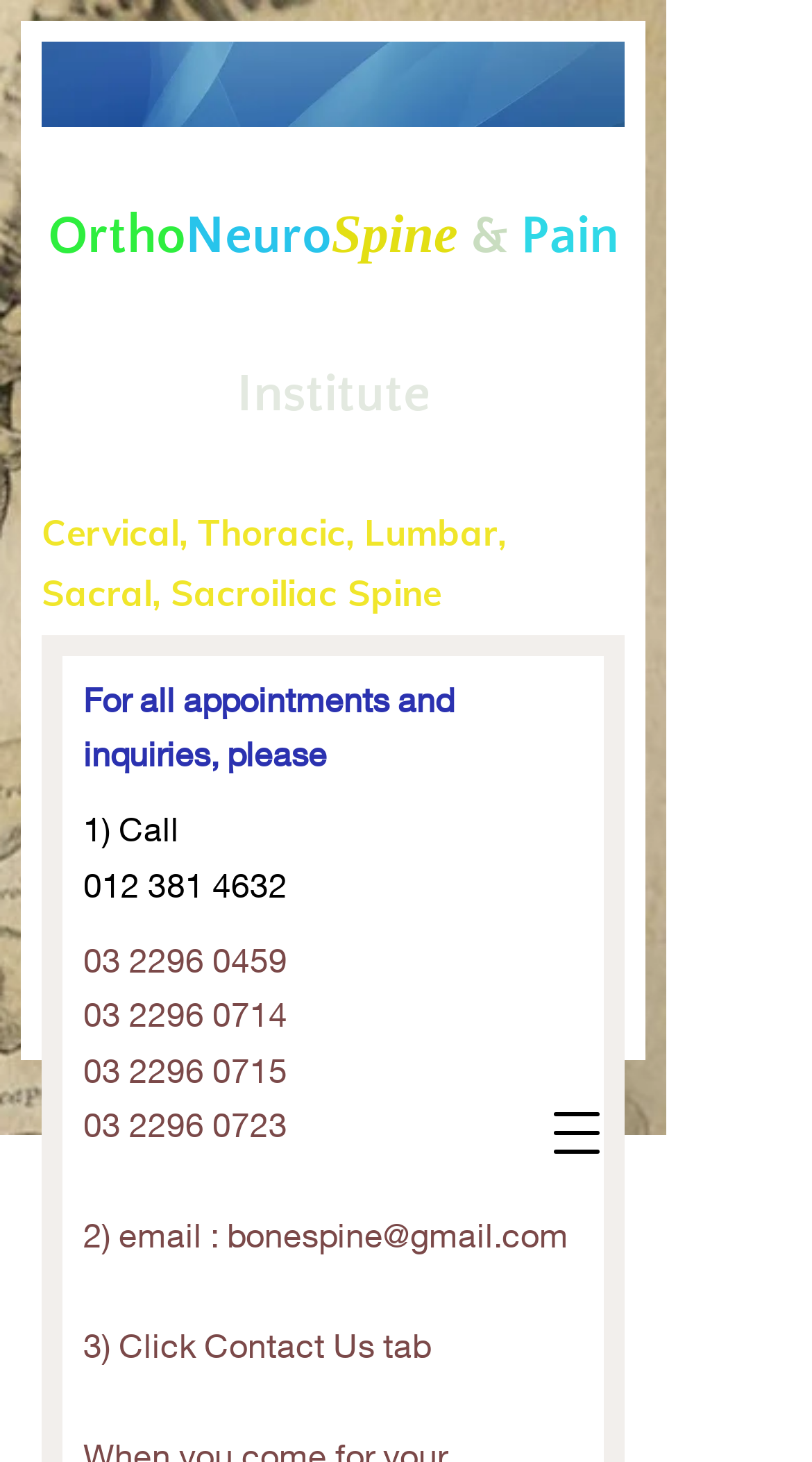Please determine the headline of the webpage and provide its content.

OrthoNeuroSpine & Pain Institute